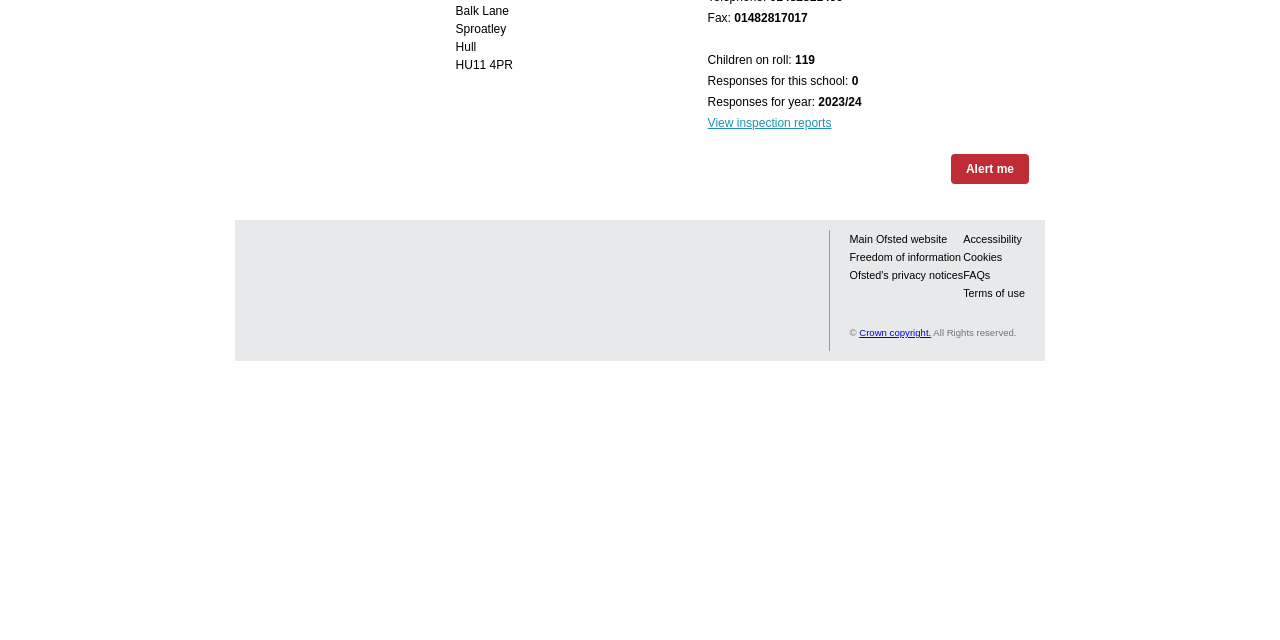Please determine the bounding box coordinates for the element with the description: "Crown copyright.".

[0.671, 0.511, 0.728, 0.528]